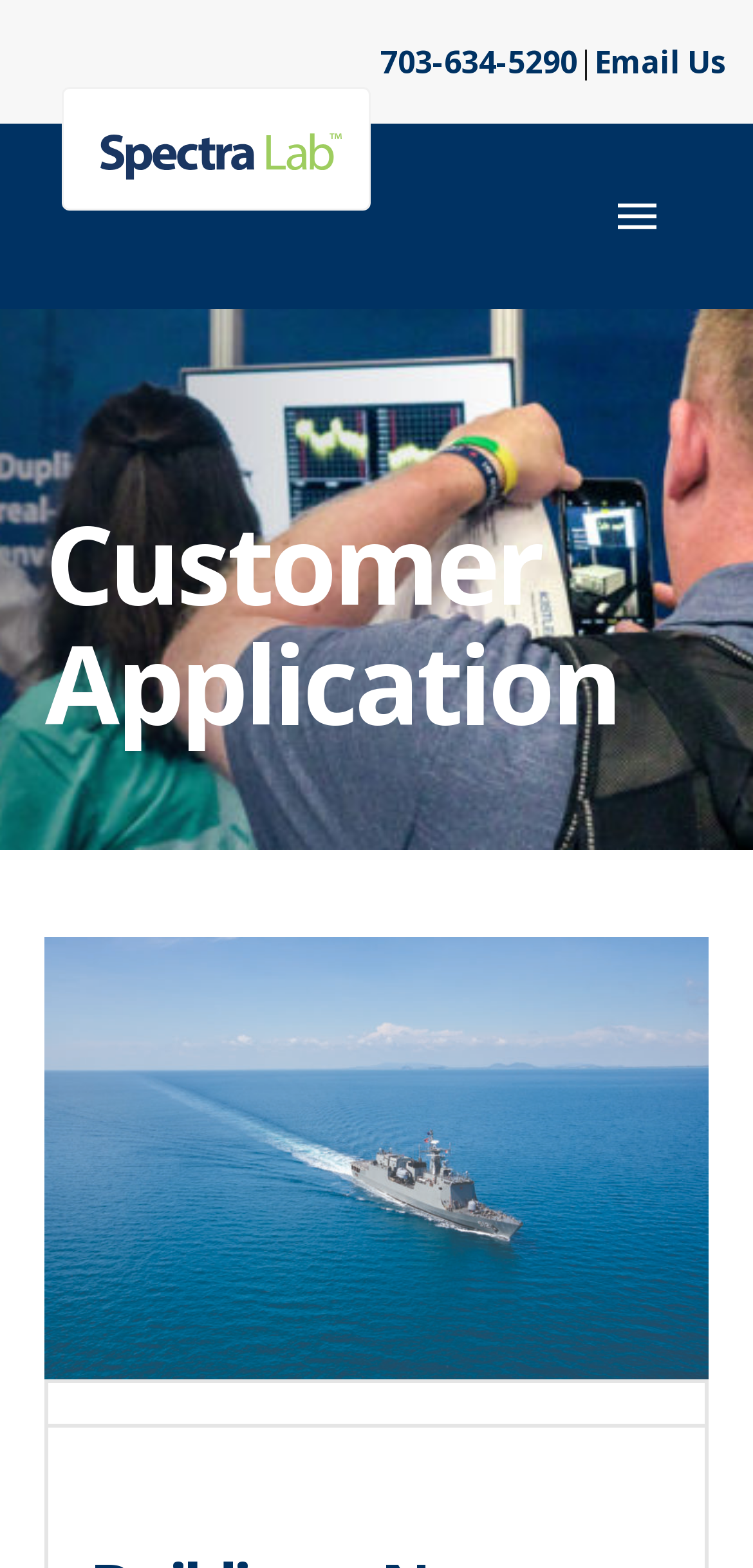Offer a thorough description of the webpage.

The webpage is titled "Customer Applications - Spectra Lab". At the top, there is a section with contact information, featuring a phone number "703-634-5290" on the left, a vertical bar in the middle, and an "Email Us" link on the right. 

Below this section, there is a prominent link to "Spectra Lab" on the left, accompanied by a small image of the same name. 

On the right side of the page, there is a button labeled "Toggle Off Canvas Content" which, when clicked, will expand to reveal a menu. This menu is currently collapsed and has a heading titled "Customer Application". 

Inside this menu, there is a large image taking up most of the space, depicting "gps signal tests on water". 

At the very bottom of the page, there is a "Back to Top" link, allowing users to quickly navigate back to the top of the page.